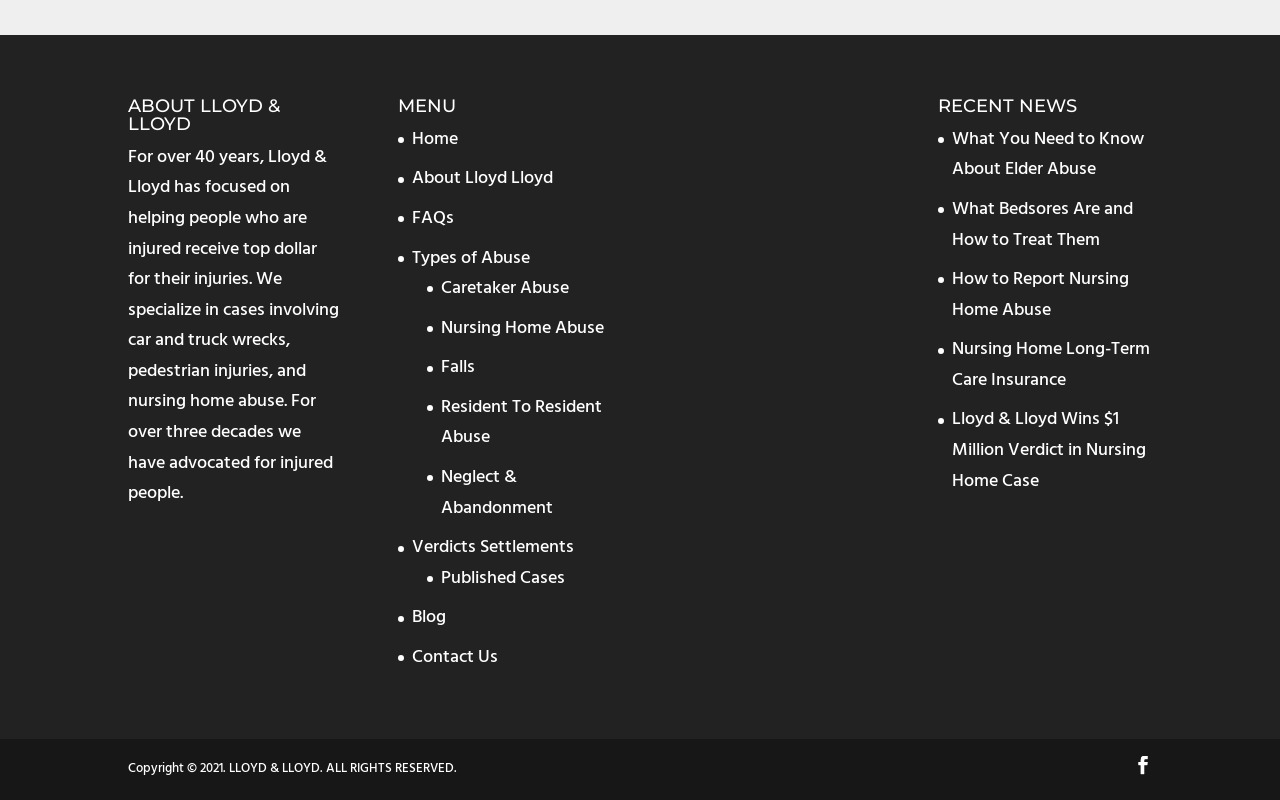What is the copyright year of the website?
Refer to the image and provide a one-word or short phrase answer.

2021